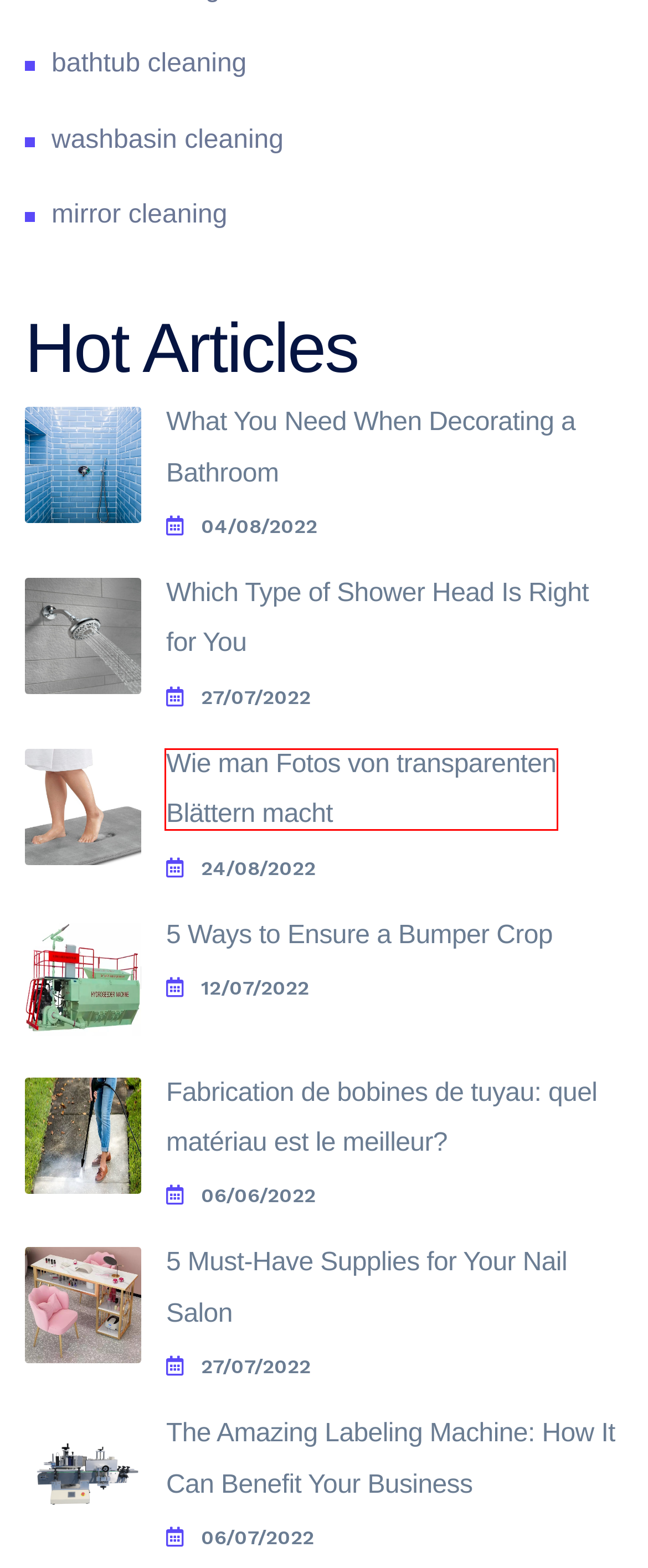Analyze the screenshot of a webpage featuring a red rectangle around an element. Pick the description that best fits the new webpage after interacting with the element inside the red bounding box. Here are the candidates:
A. The Amazing Labeling Machine: How It Can Benefit Your Business - bathroomscleaning
B. washbasin cleaning_1_bathroomscleaning
C. mirror cleaning_1_bathroomscleaning
D. Wie man Fotos von transparenten Blättern macht - bathroomscleaning
E. What You Need When Decorating a Bathroom - bathroomscleaning
F. 5 Must-Have Supplies for Your Nail Salon - bathroomscleaning
G. Which Type of Shower Head Is Right for You - bathroomscleaning
H. Fabrication de bobines de tuyau: quel matériau est le meilleur? - bathroomscleaning

D